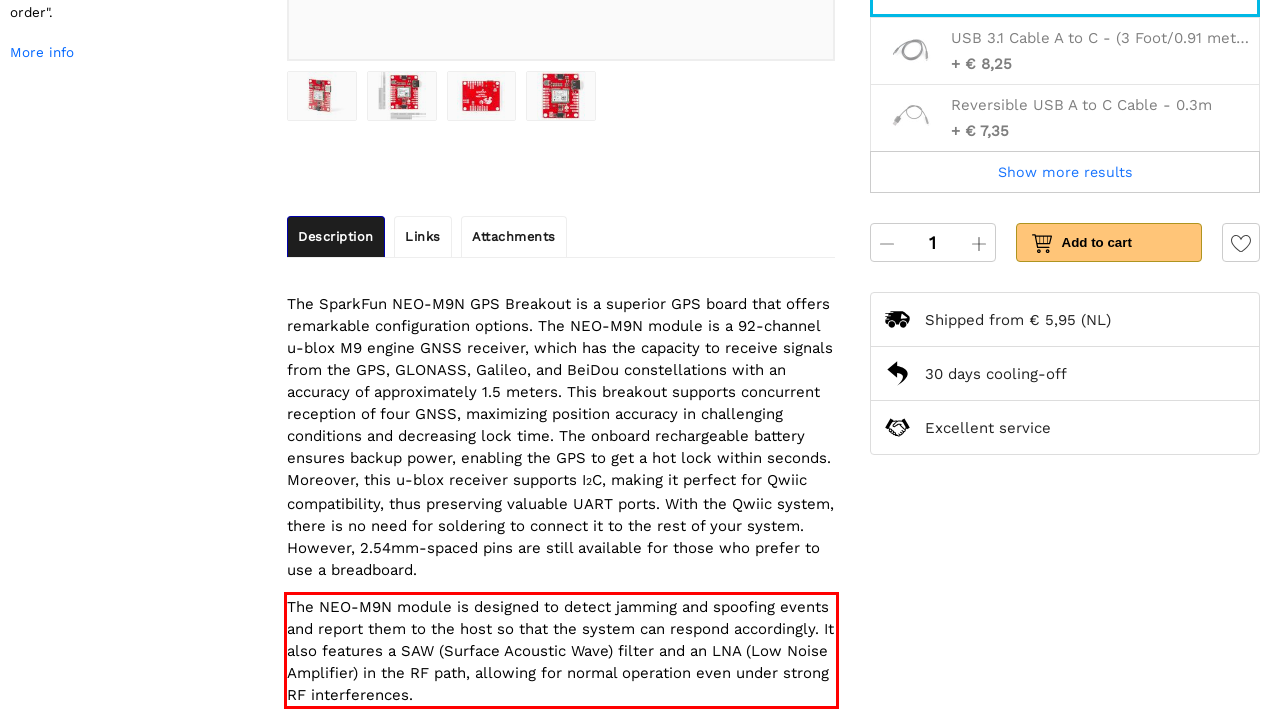Please analyze the screenshot of a webpage and extract the text content within the red bounding box using OCR.

The NEO-M9N module is designed to detect jamming and spoofing events and report them to the host so that the system can respond accordingly. It also features a SAW (Surface Acoustic Wave) filter and an LNA (Low Noise Amplifier) in the RF path, allowing for normal operation even under strong RF interferences.